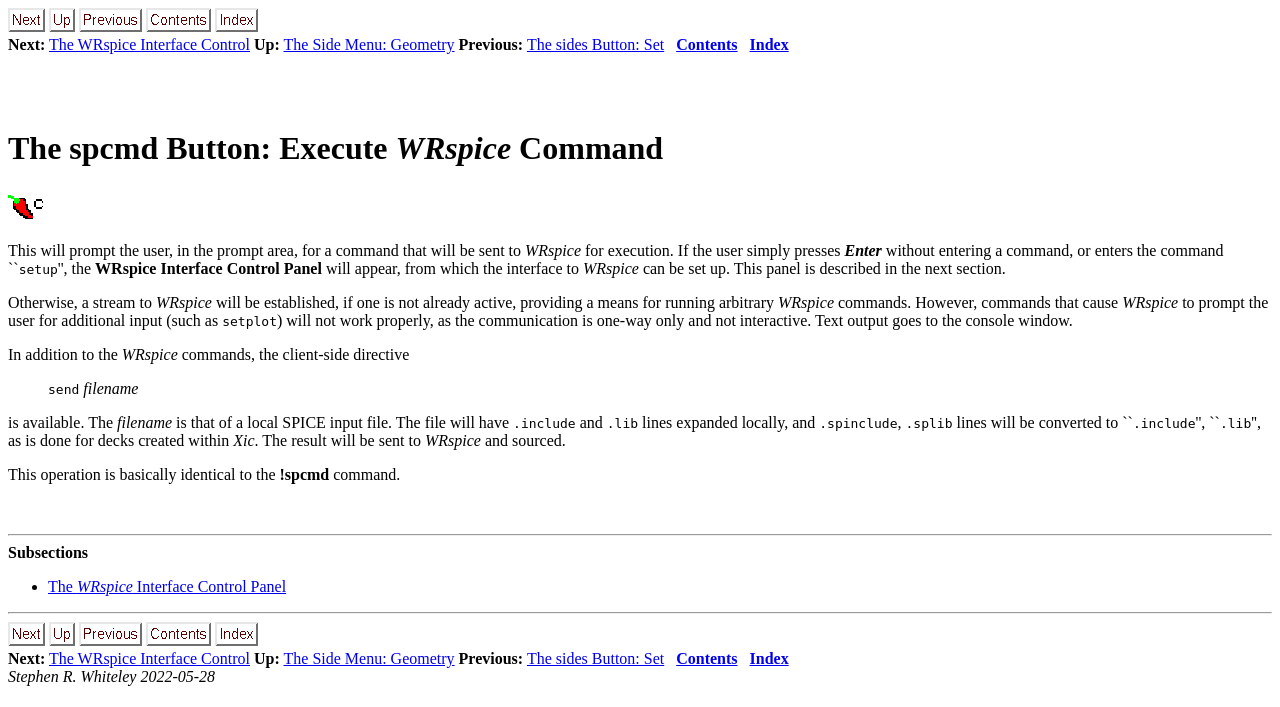Present a detailed account of what is displayed on the webpage.

The webpage is about the spcmd Button, which executes WRspice commands. At the top, there are navigation links, including "next", "up", "previous", "contents", and "index", each accompanied by a small image. Below these links, there is a heading that reads "The spcmd Button: Execute WRspice Command". 

To the right of the heading, there is a small image related to spcmd. The main content of the page is divided into several sections. The first section explains that the spcmd button prompts the user to enter a command that will be sent to WRspice for execution. If the user simply presses Enter without entering a command, the WRspice Interface Control Panel will appear, allowing the user to set up the interface.

The next section describes how the spcmd button establishes a stream to WRspice, enabling the user to run arbitrary commands. However, commands that require user input will not work properly due to the one-way communication. The text output from WRspice goes to the console window.

Further down, there is a blockquote that explains the client-side directive "send" and its usage with a local SPICE input file. The file will have ".include" and ".lib" lines expanded locally, and ".spinclude" and ".splib" lines will be converted to ".include" and ".lib" lines.

The page also mentions that the result of the operation will be sent to WRspice and sourced. This operation is similar to the "!spcmd" command. 

At the bottom of the page, there is a horizontal separator, followed by a subsection titled "Subsections" with a link to "The WRspice Interface Control Panel". Another horizontal separator separates this section from the final navigation links, which are identical to the ones at the top of the page.